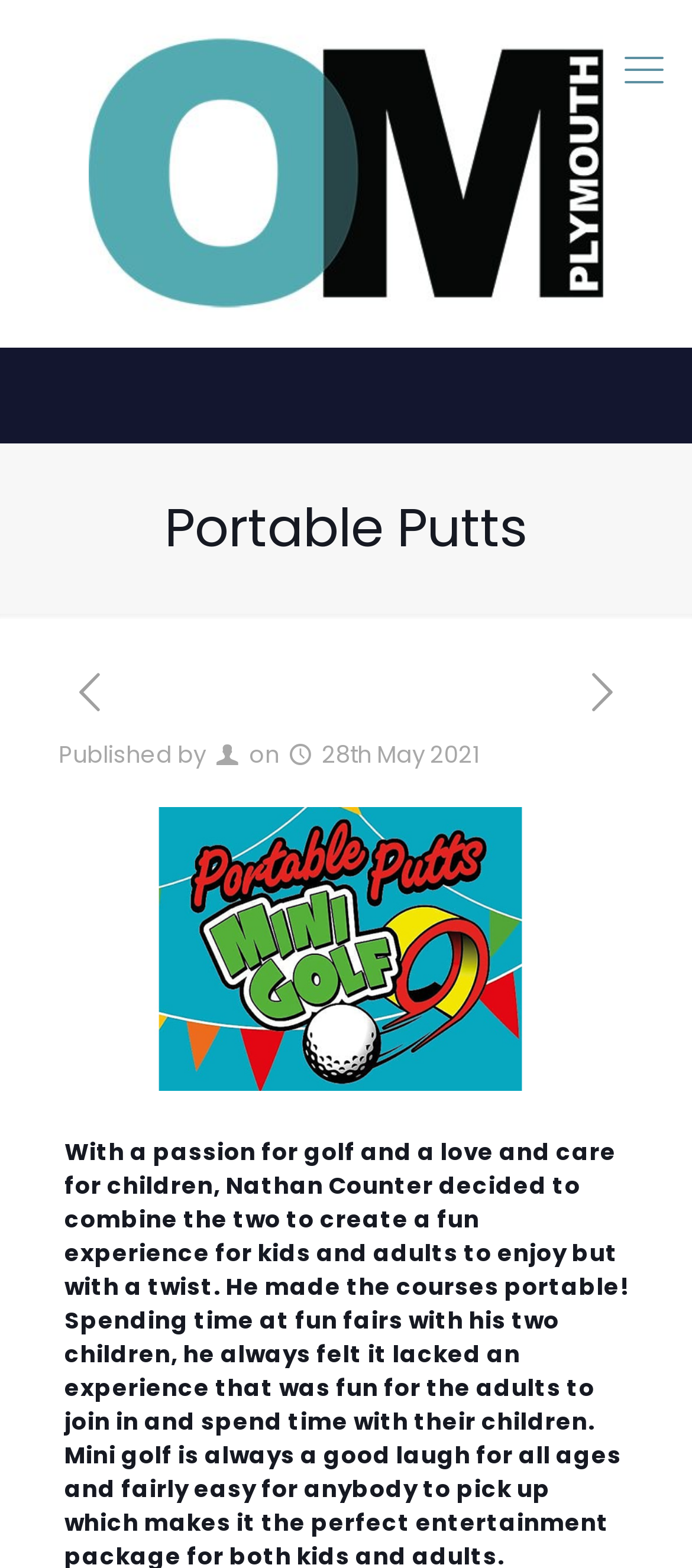From the given element description: "alt="OM Media Group"", find the bounding box for the UI element. Provide the coordinates as four float numbers between 0 and 1, in the order [left, top, right, bottom].

[0.128, 0.011, 0.872, 0.21]